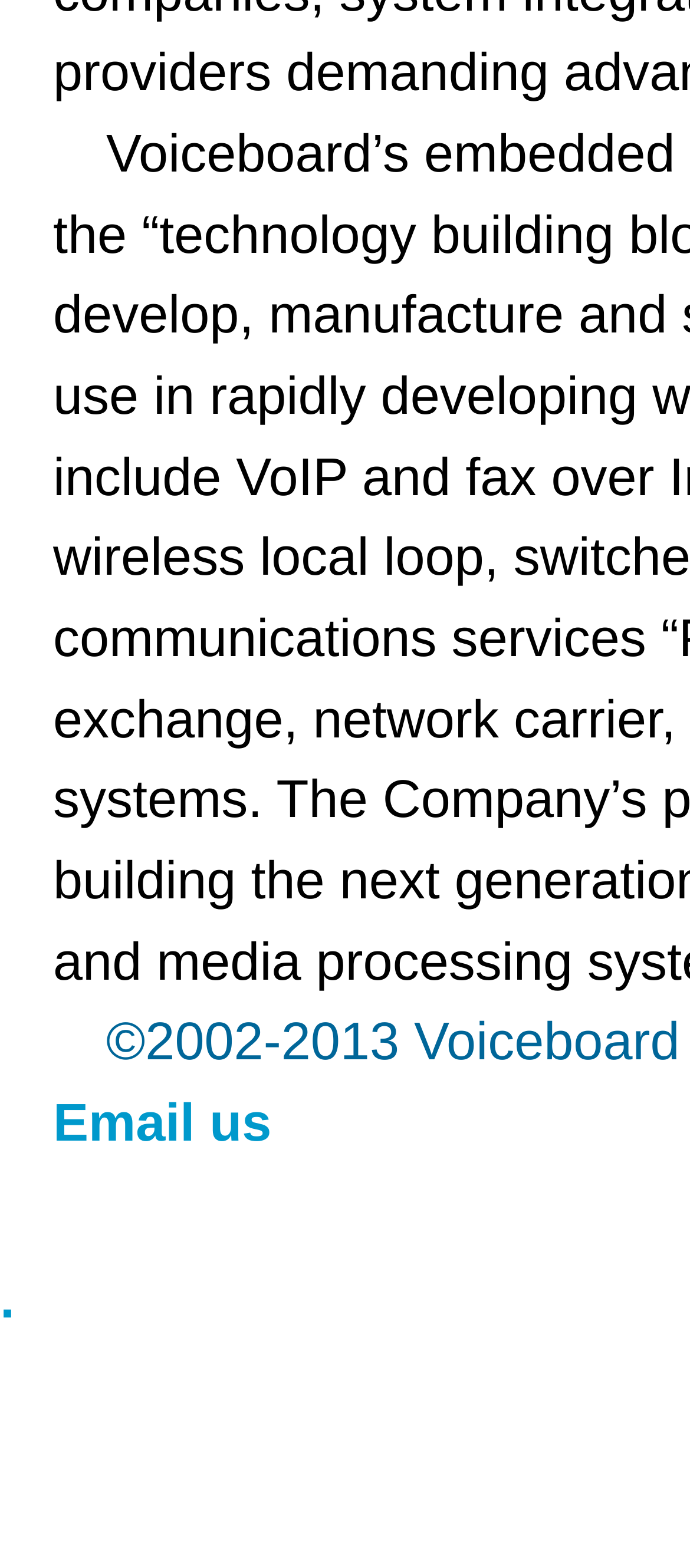Determine the bounding box coordinates of the UI element described by: ".".

[0.0, 0.811, 0.021, 0.848]